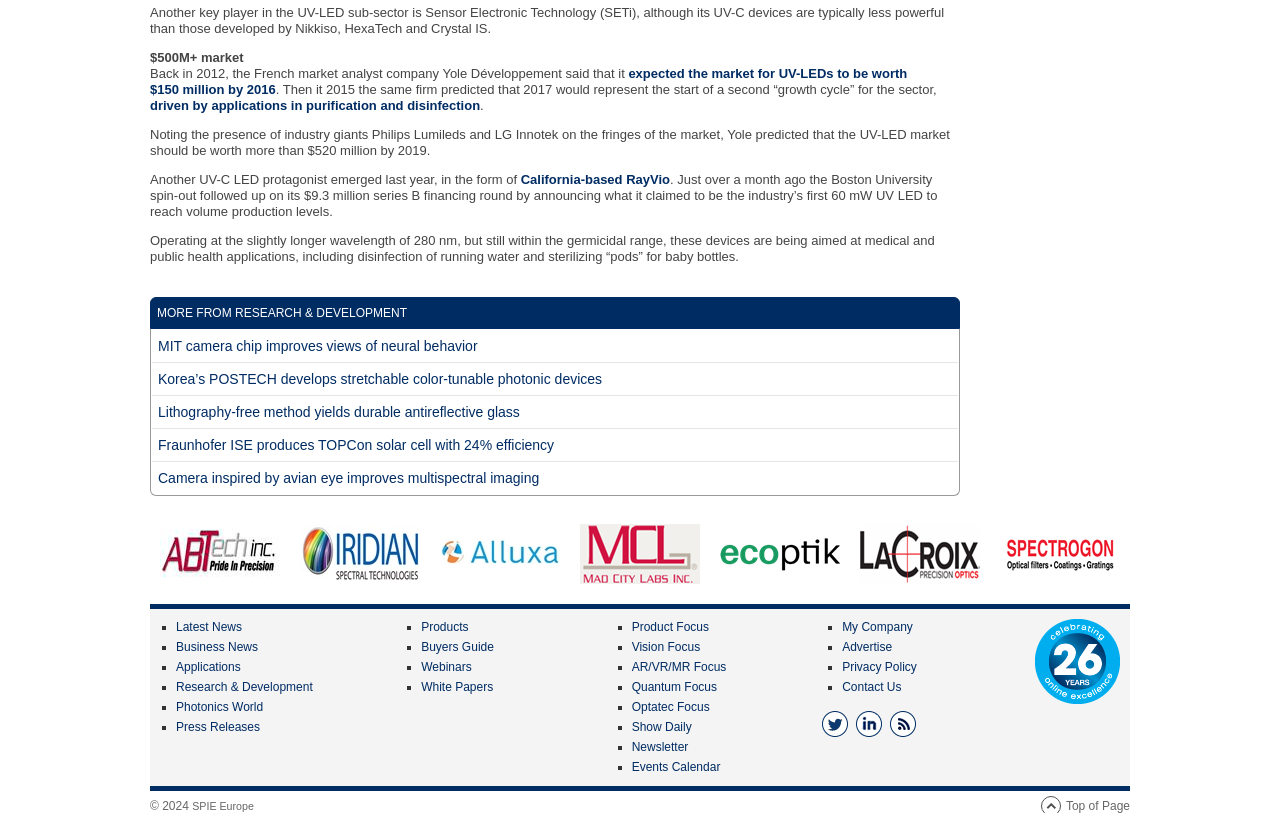Answer the question with a brief word or phrase:
What is the name of the company that developed a camera chip that improves views of neural behavior?

MIT